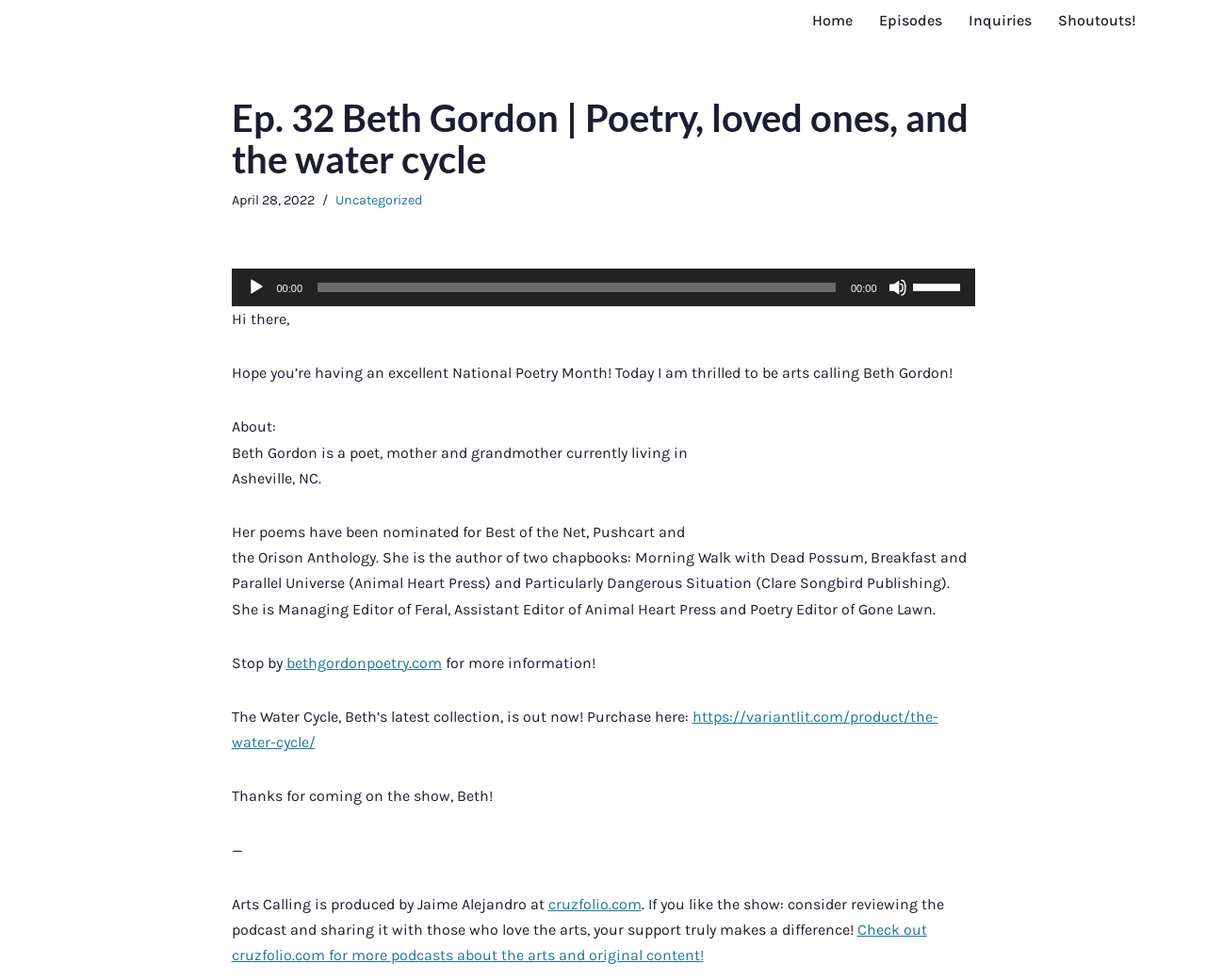Based on the visual content of the image, answer the question thoroughly: What is the name of the podcast?

I determined the answer by looking at the title of the webpage, 'Ep. 32 Beth Gordon | Poetry, loved ones, and the water cycle – Arts Calling Podcast', which indicates that the podcast is called 'Arts Calling'.